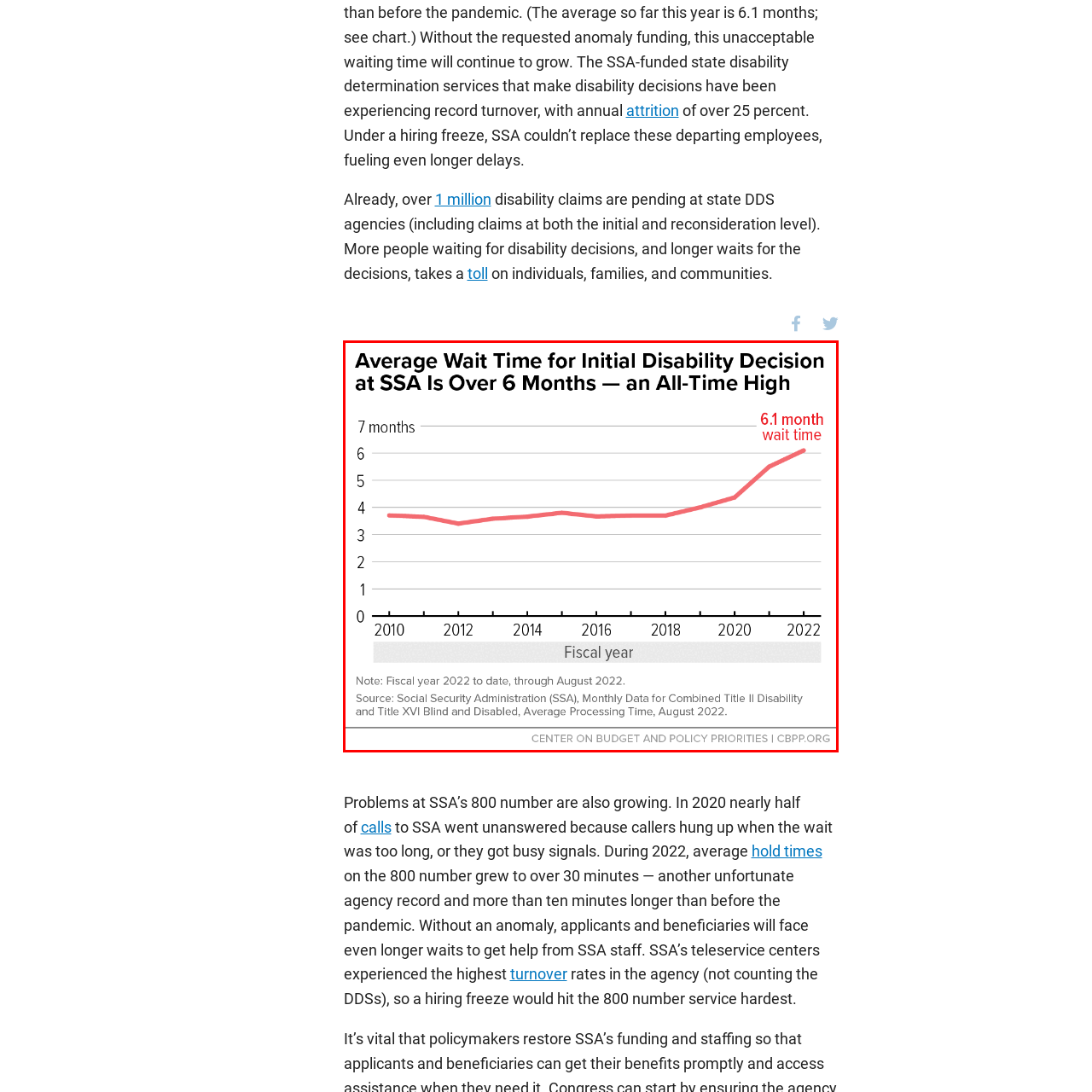Please examine the image highlighted by the red boundary and provide a comprehensive response to the following question based on the visual content: 
What is the time period covered by the graph?

The time period covered by the graph can be found on the x-axis, which denotes the fiscal years from 2010 to 2022. The graph shows the trend of average wait time for disability decisions by the Social Security Administration over this time period.